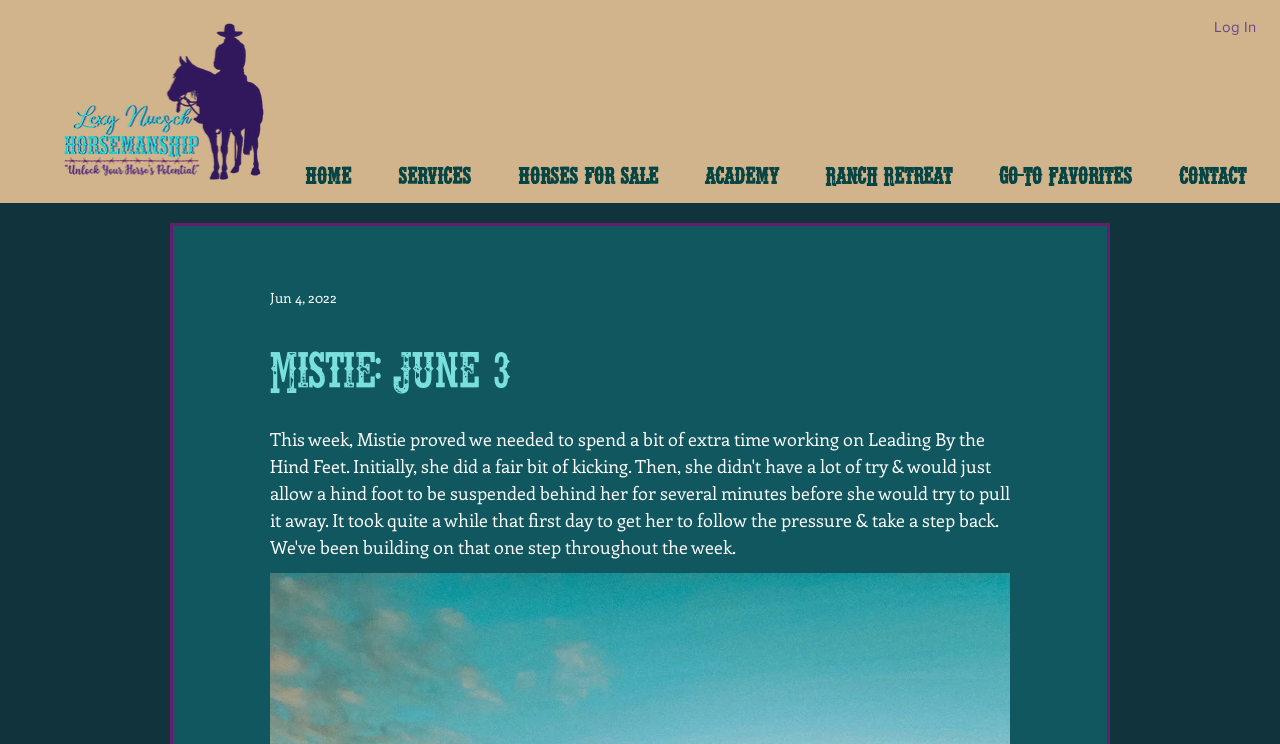What is the name of the horse being discussed?
Respond with a short answer, either a single word or a phrase, based on the image.

Mistie